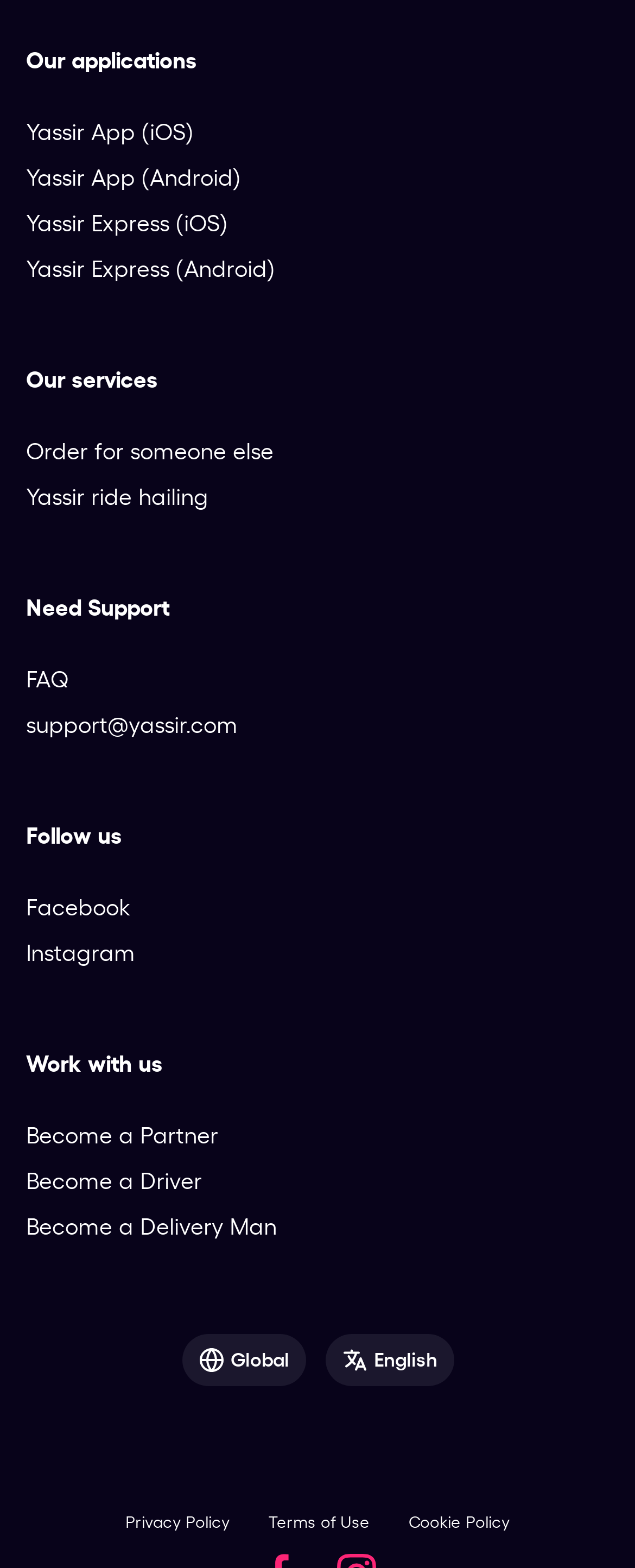Point out the bounding box coordinates of the section to click in order to follow this instruction: "View Privacy Policy".

[0.197, 0.963, 0.362, 0.979]